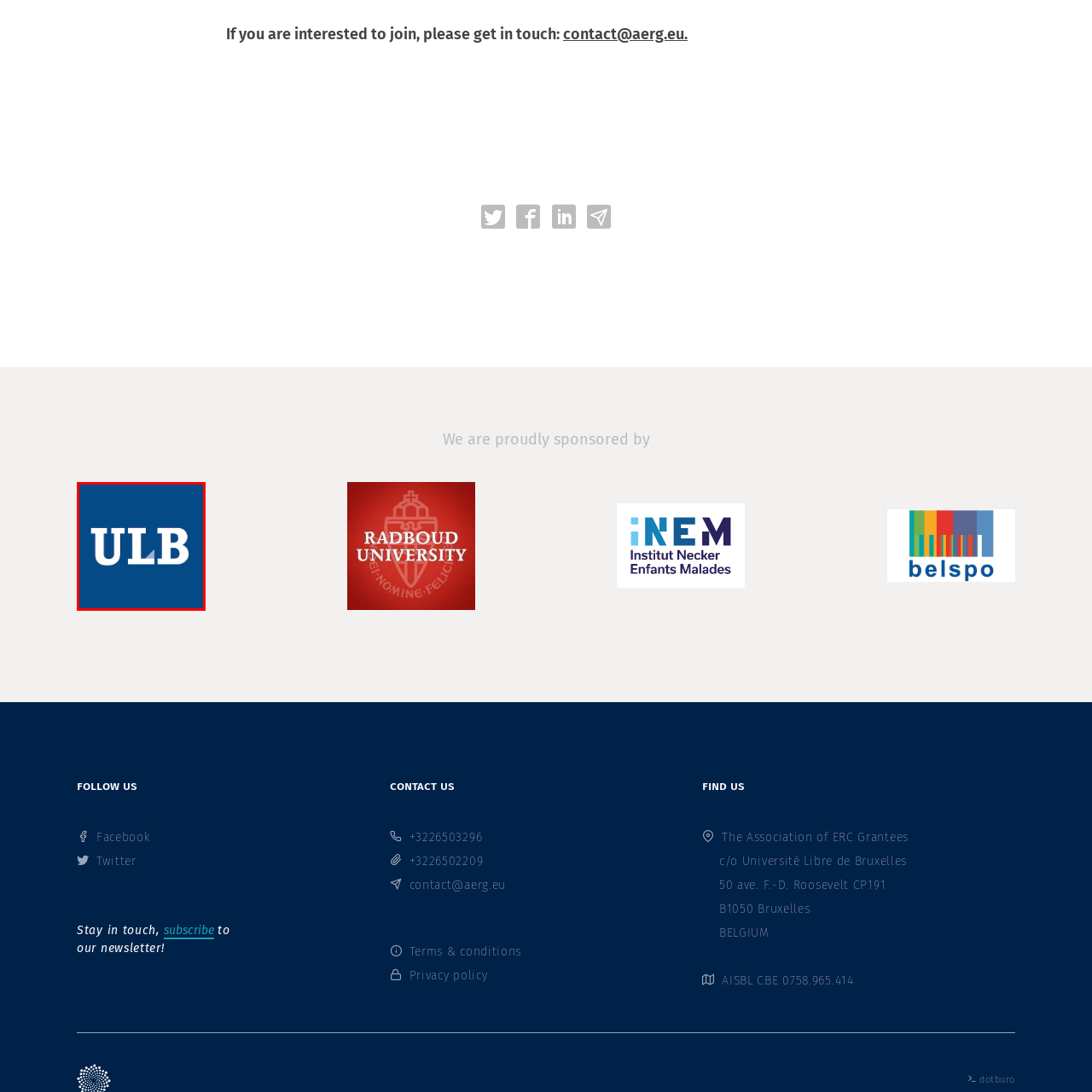Direct your gaze to the image circumscribed by the red boundary and deliver a thorough answer to the following question, drawing from the image's details: 
What is the font style of the letters 'ULB'?

The logo prominently displays the letters 'ULB' in bold white, which suggests that the font style of the letters 'ULB' is bold.